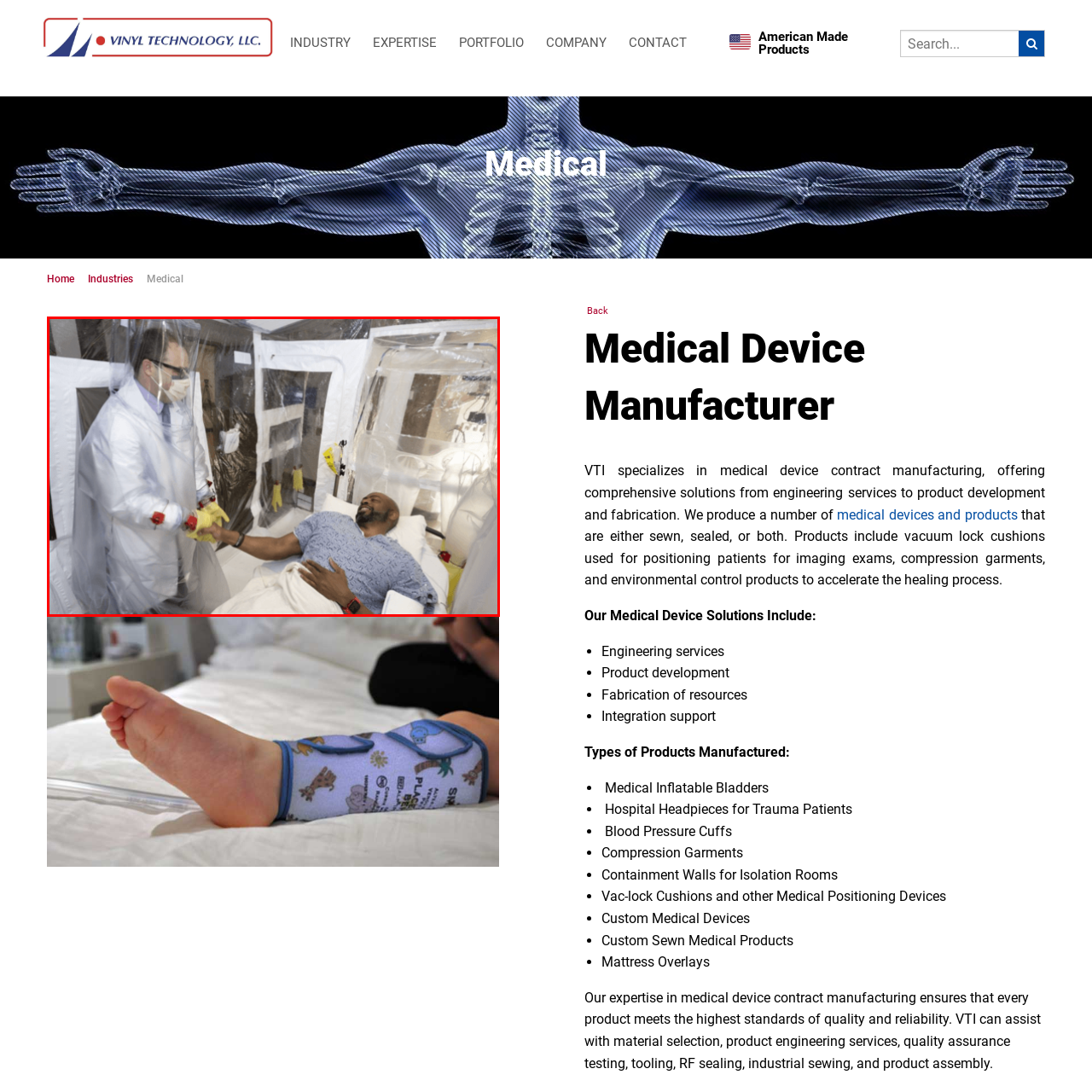Generate a detailed caption for the picture within the red-bordered area.

The image depicts a medical professional in a protective gown, face mask, and gloves, engaging in care with a patient lying on a hospital bed. The medical environment is enclosed, suggesting a focus on safety and isolation, likely in response to infectious diseases or hazardous materials. The patient, a man wearing a blue patterned shirt, is awake and responsive, holding the healthcare worker's hand in a gesture of reassurance and connection. Various medical equipment and safety features are visible in the background, highlighting the advanced medical practices in place to ensure patient well-being in challenging situations. This scene reflects the dedicated efforts of healthcare providers in medical device contract manufacturing environments, where the design and production of medical products are paramount for ensuring safety and quality in patient care.